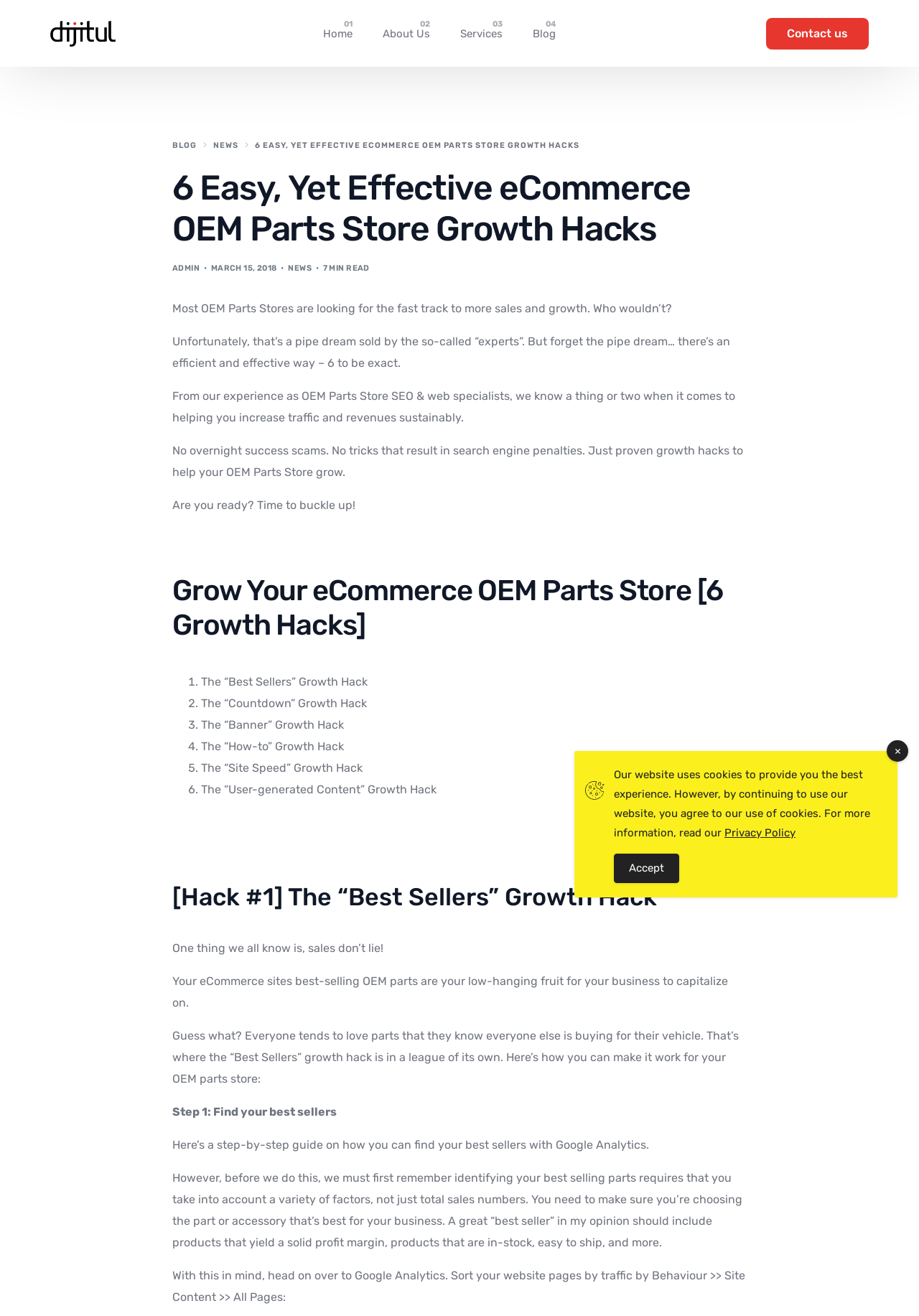What is the name of the website?
Look at the image and answer the question with a single word or phrase.

Dijitul Automotive